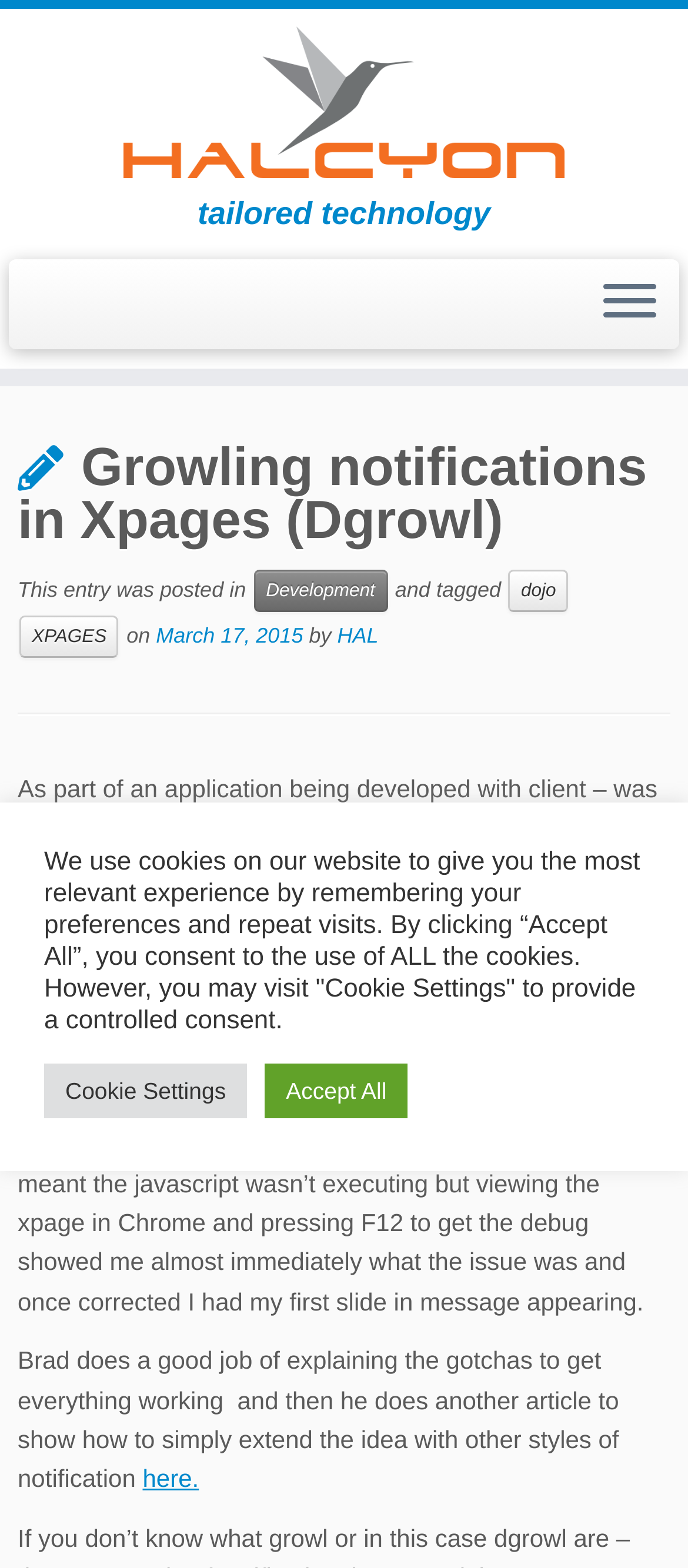Locate the bounding box coordinates of the area you need to click to fulfill this instruction: 'Click the 'here' link'. The coordinates must be in the form of four float numbers ranging from 0 to 1: [left, top, right, bottom].

[0.313, 0.594, 0.385, 0.612]